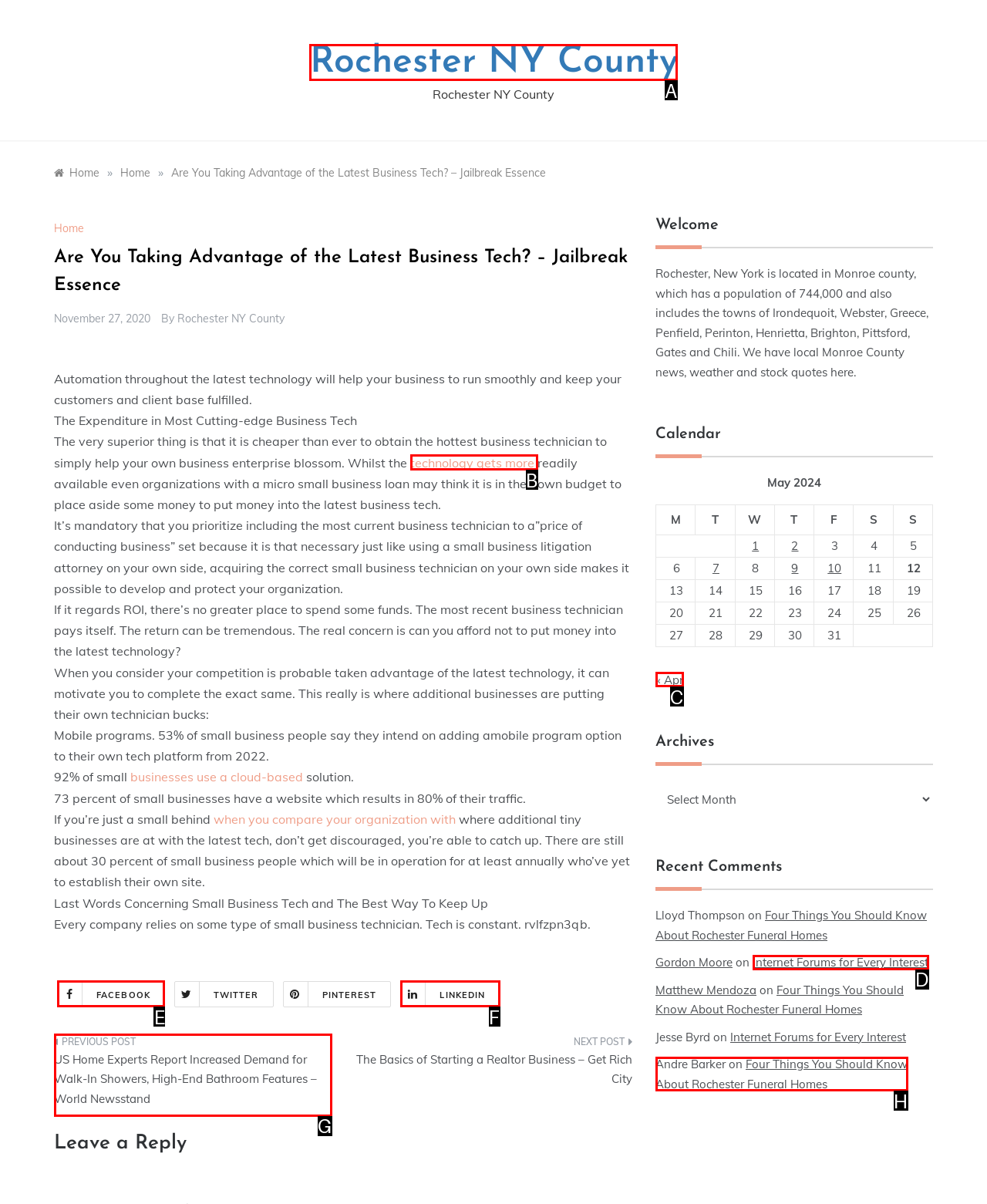Determine which option you need to click to execute the following task: Click on the 'Rochester NY County' link. Provide your answer as a single letter.

A